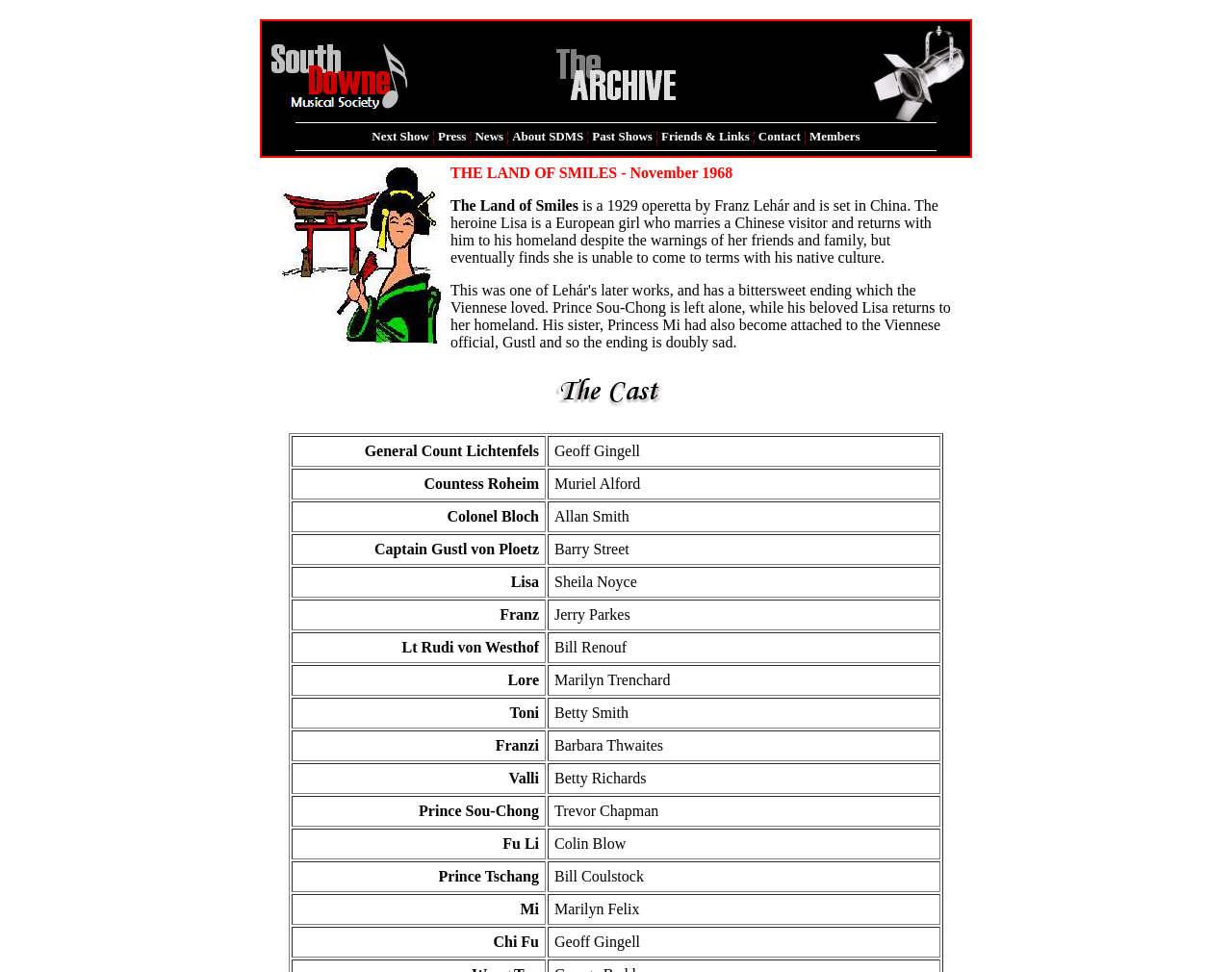Identify the bounding box of the HTML element described as: "News".

[0.386, 0.133, 0.409, 0.148]